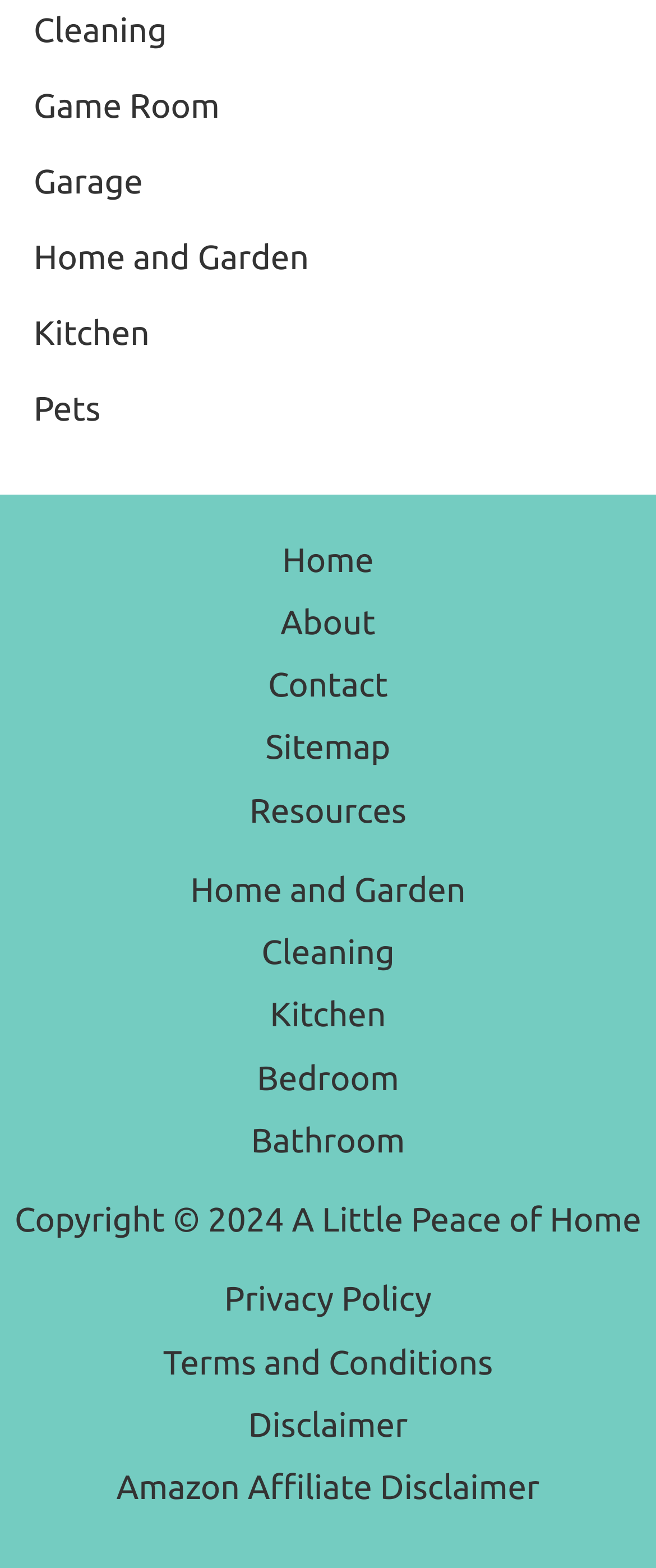From the element description: "Amazon Affiliate Disclaimer", extract the bounding box coordinates of the UI element. The coordinates should be expressed as four float numbers between 0 and 1, in the order [left, top, right, bottom].

[0.177, 0.936, 0.823, 0.96]